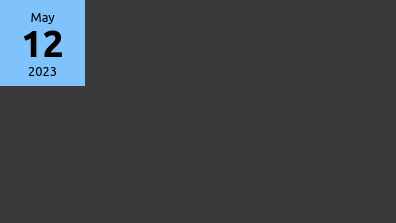What is the date in the blue box?
Provide a detailed and well-explained answer to the question.

The blue box contains the date '12', which is part of the full date 'May 12, 2023' displayed on the calendar graphic.